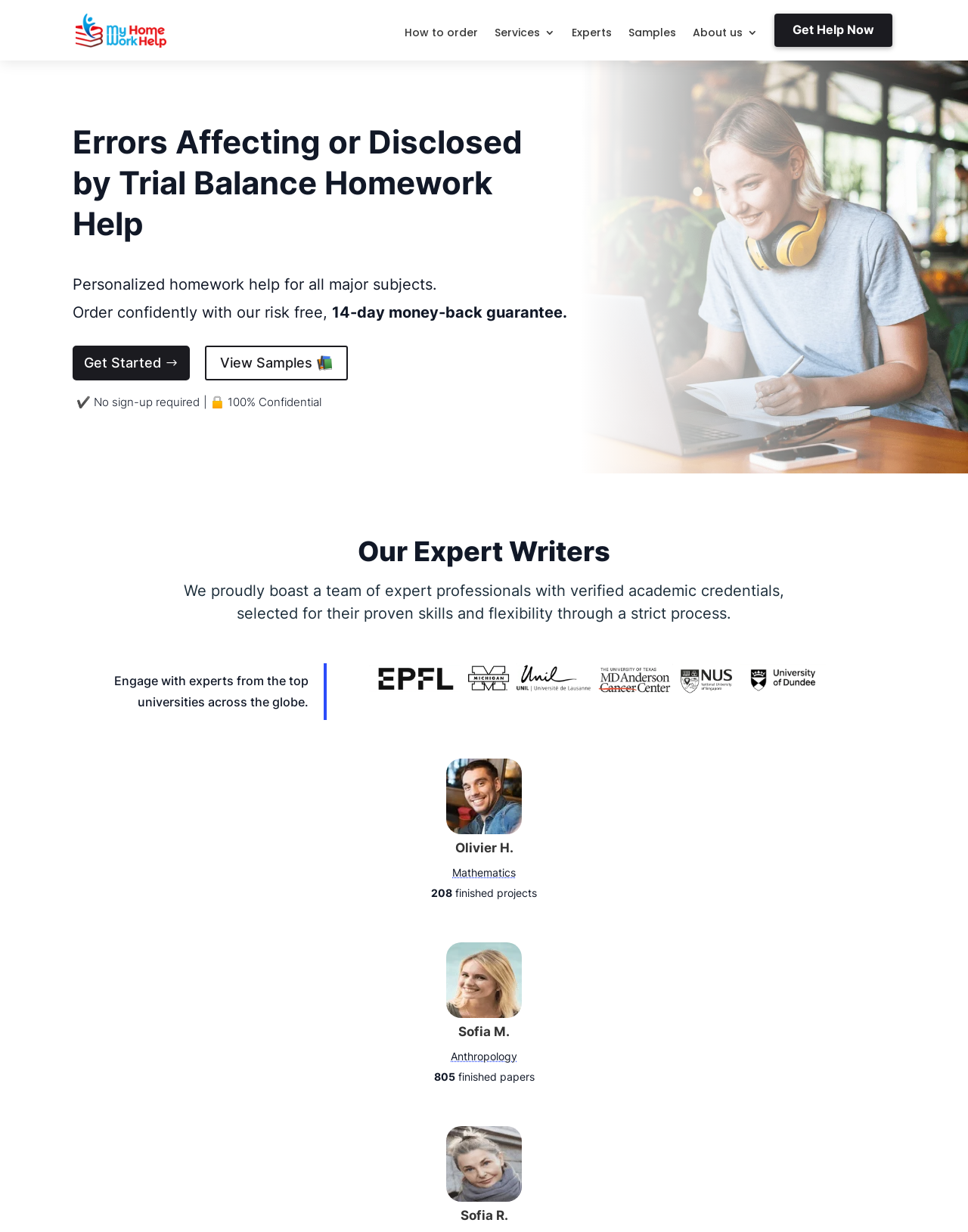Locate and provide the bounding box coordinates for the HTML element that matches this description: "Services".

[0.511, 0.022, 0.573, 0.049]